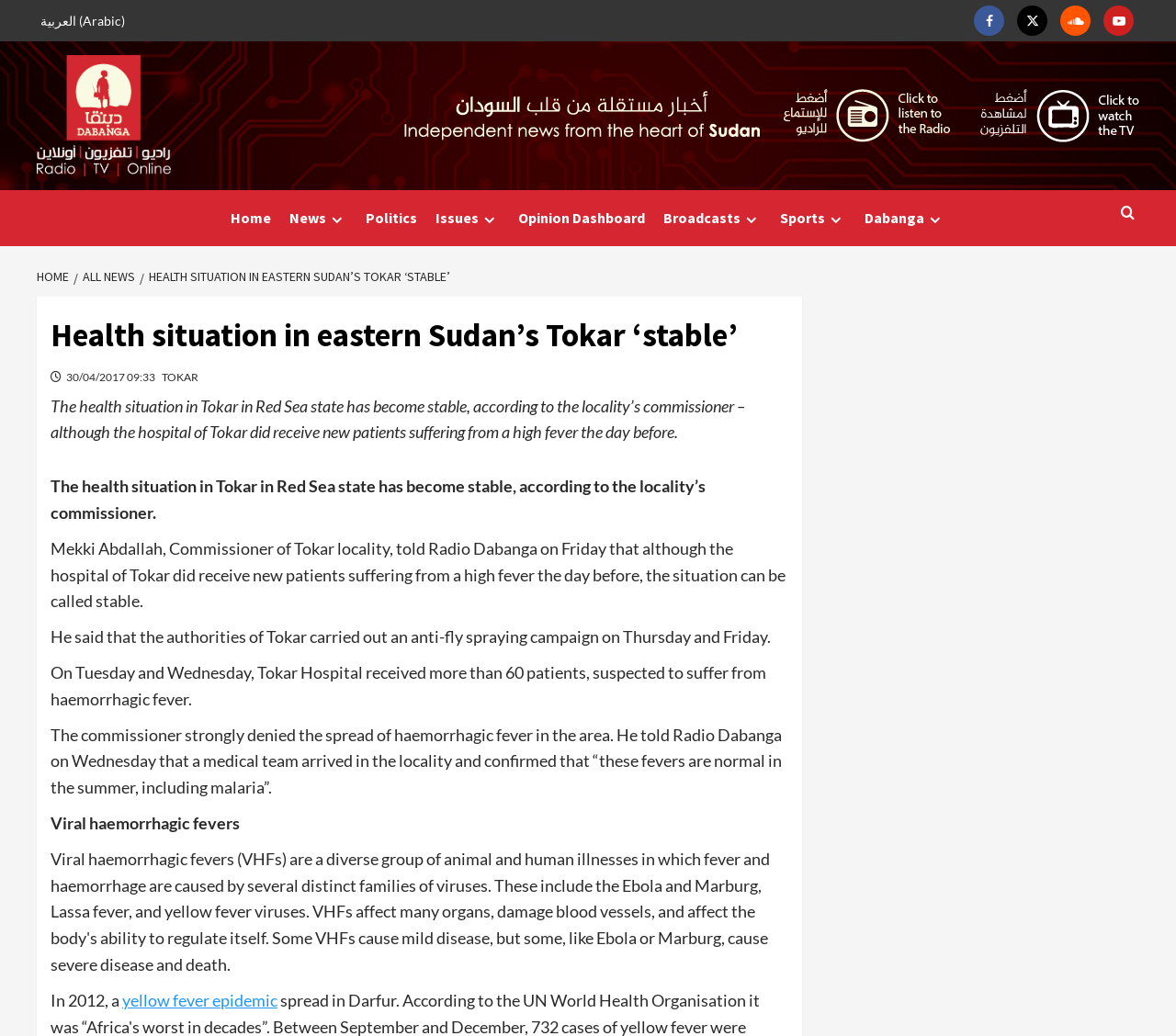Answer the question below using just one word or a short phrase: 
How many patients did Tokar Hospital receive on Tuesday and Wednesday?

more than 60